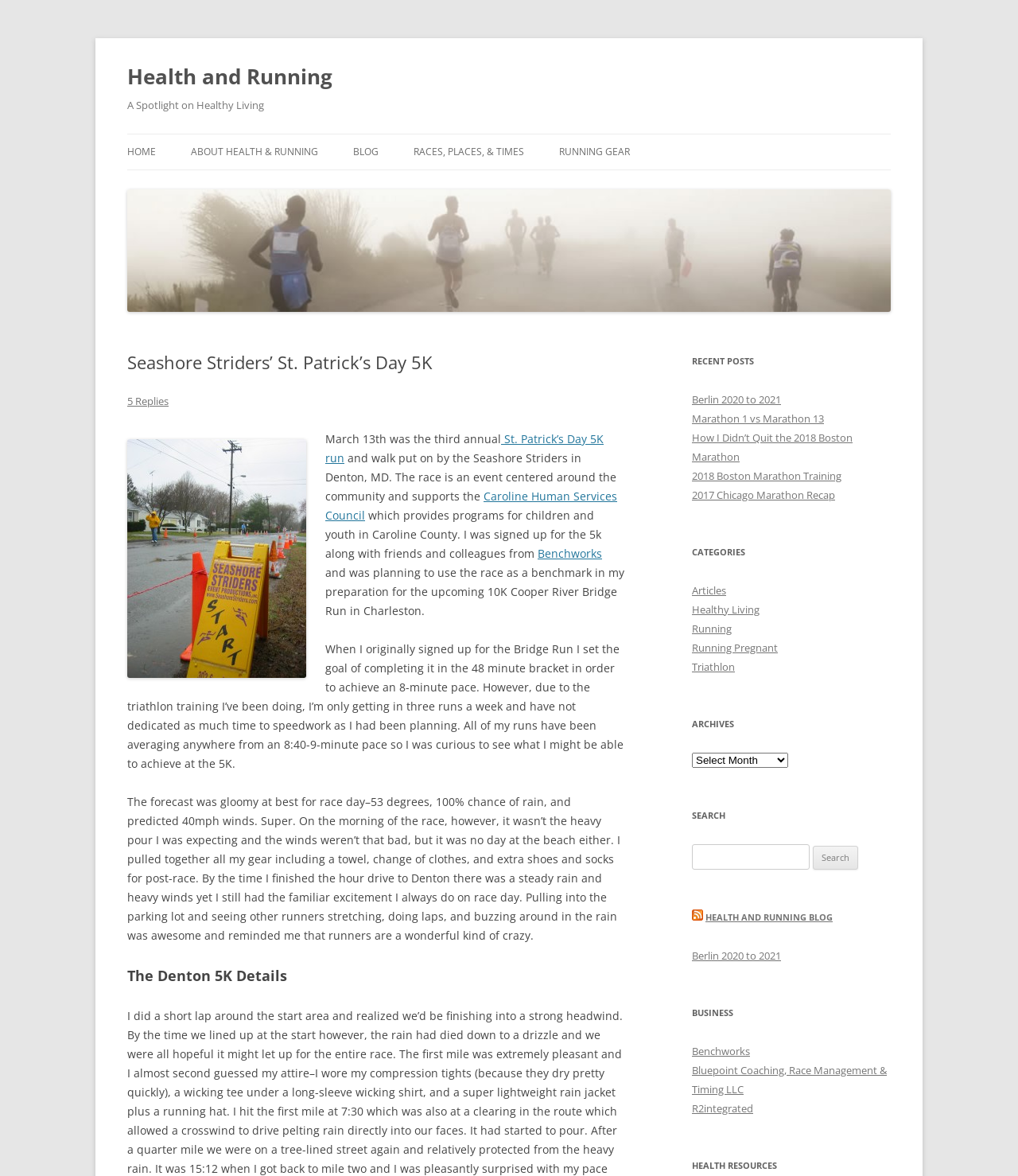Please identify the bounding box coordinates of the clickable element to fulfill the following instruction: "Read the 'St. Patrick’s Day 5K run' article". The coordinates should be four float numbers between 0 and 1, i.e., [left, top, right, bottom].

[0.32, 0.367, 0.593, 0.396]